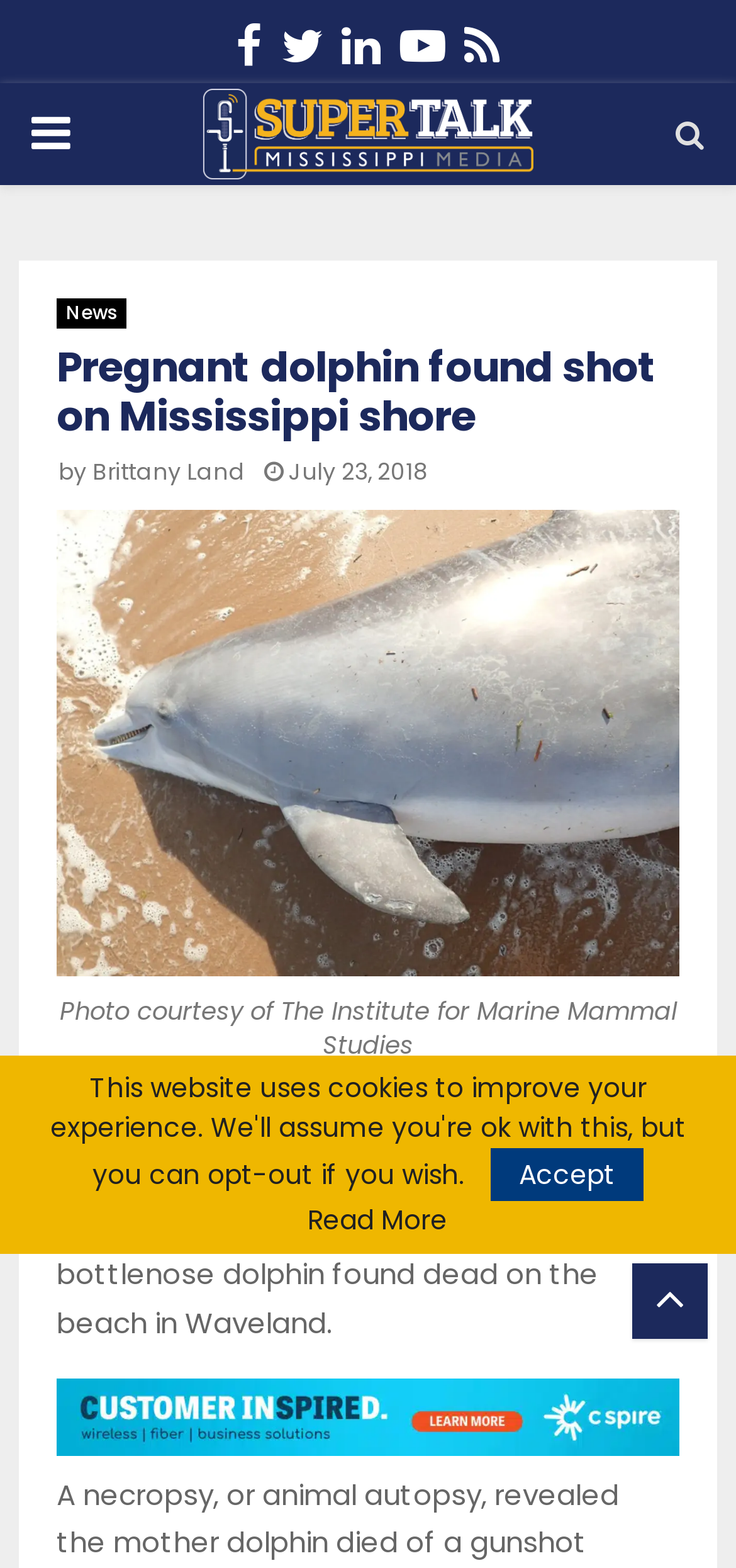Please provide a detailed answer to the question below by examining the image:
What is the name of the author of the article?

I found the author's name by looking at the text following the 'by' keyword, which is 'Brittany Land'.